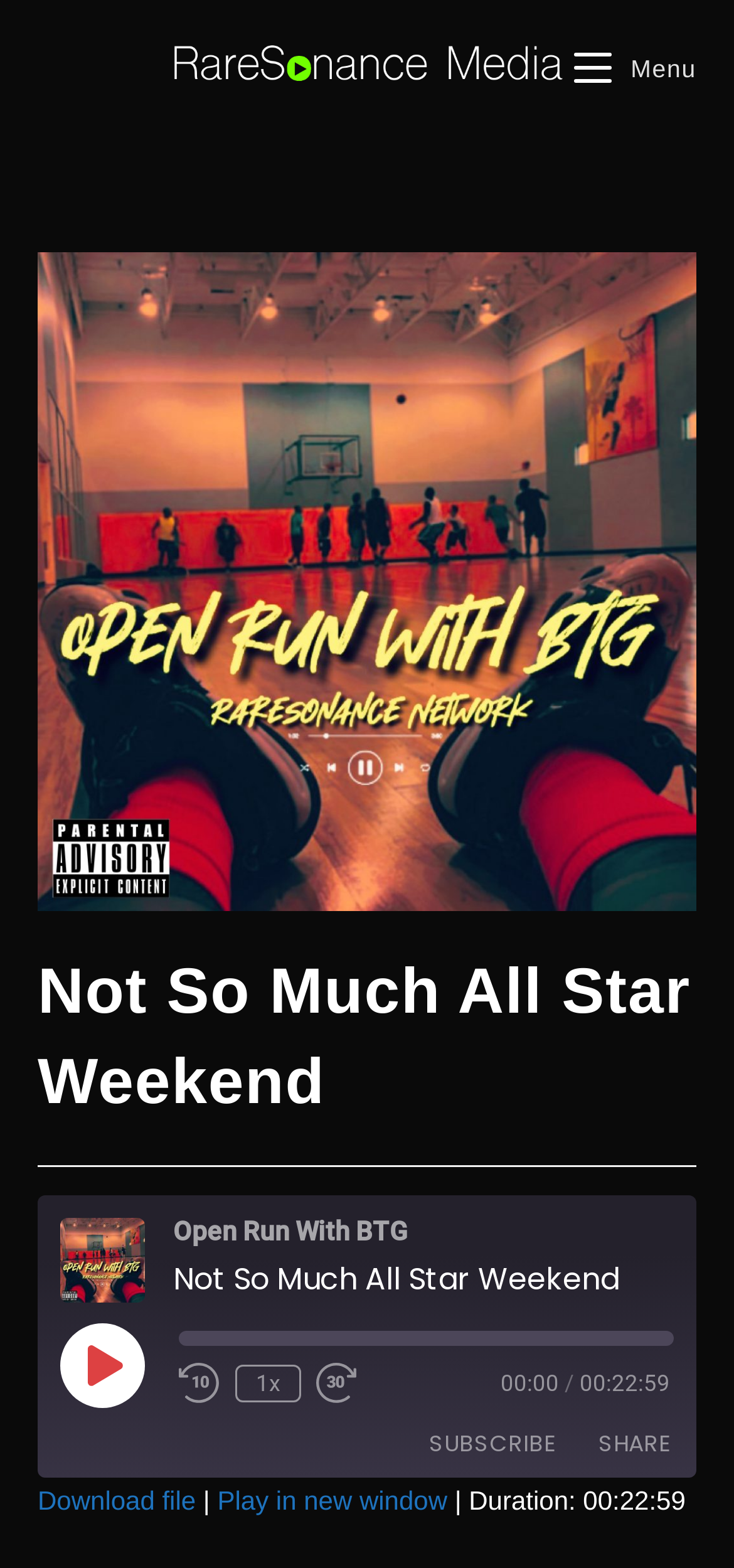Please identify the bounding box coordinates of the element's region that should be clicked to execute the following instruction: "Click the 'SHARE' button". The bounding box coordinates must be four float numbers between 0 and 1, i.e., [left, top, right, bottom].

[0.79, 0.904, 0.938, 0.938]